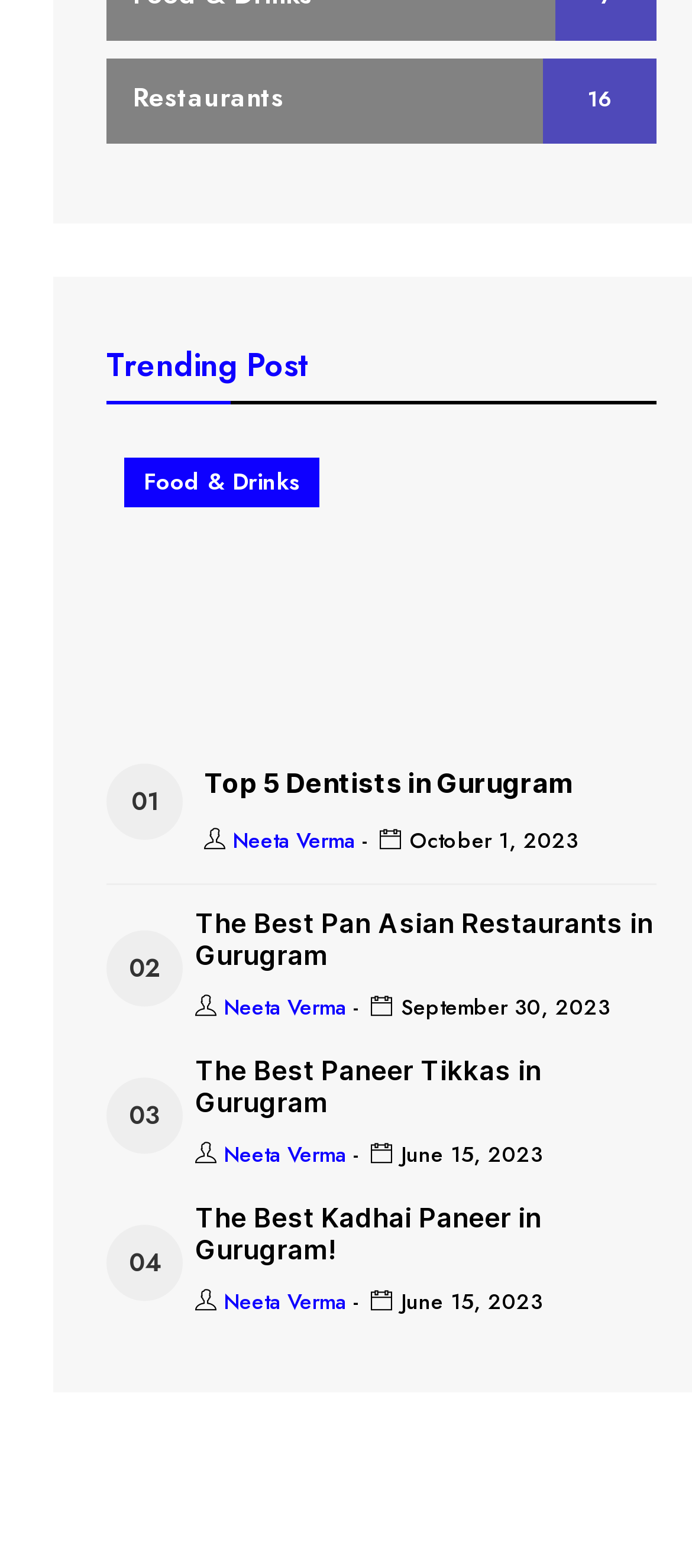Who is the author of the latest article?
Answer briefly with a single word or phrase based on the image.

Neeta Verma